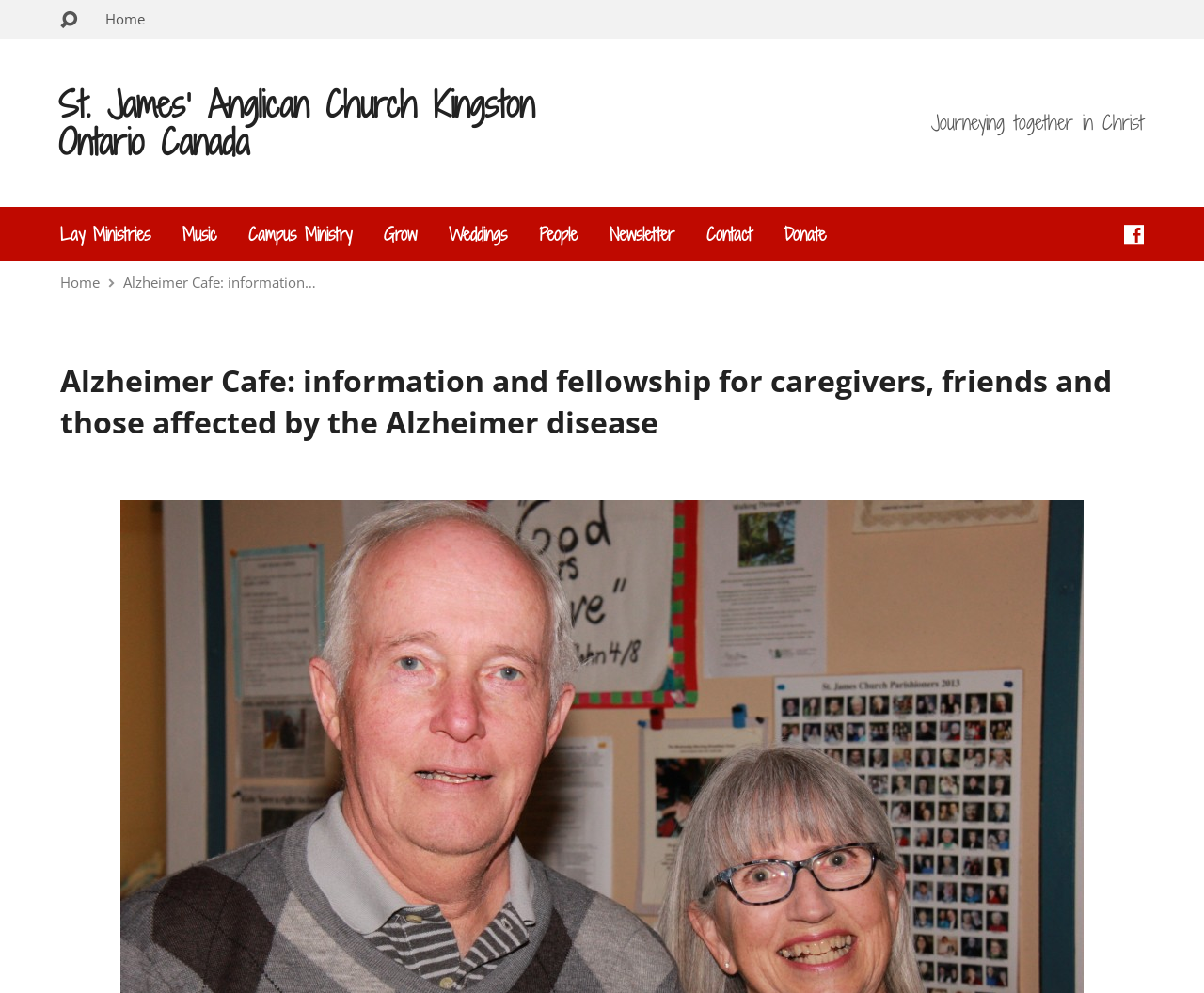What is the last link on the top row?
Look at the image and provide a short answer using one word or a phrase.

